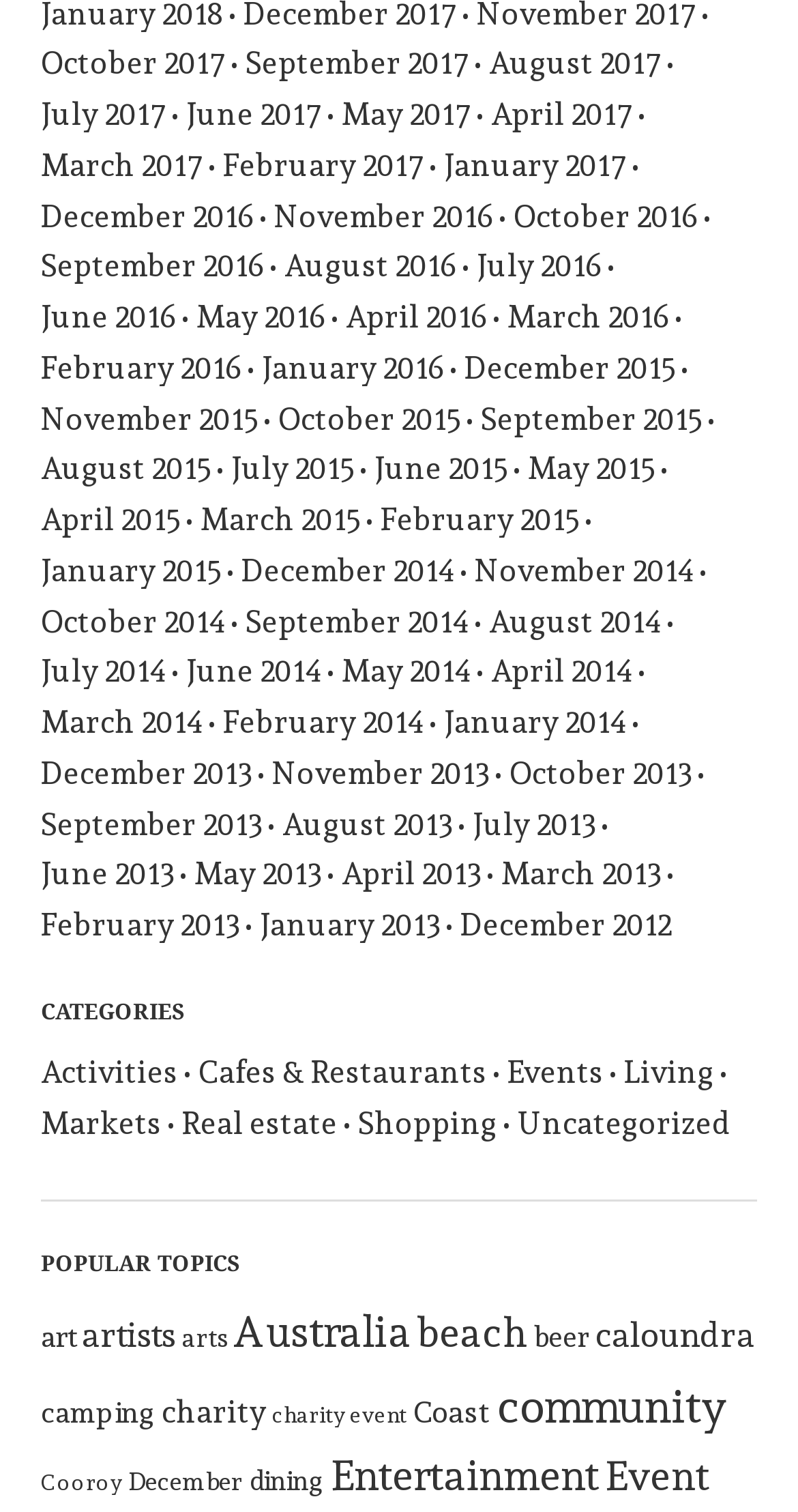Please determine the bounding box coordinates for the element that should be clicked to follow these instructions: "Explore art topics".

[0.051, 0.873, 0.095, 0.895]